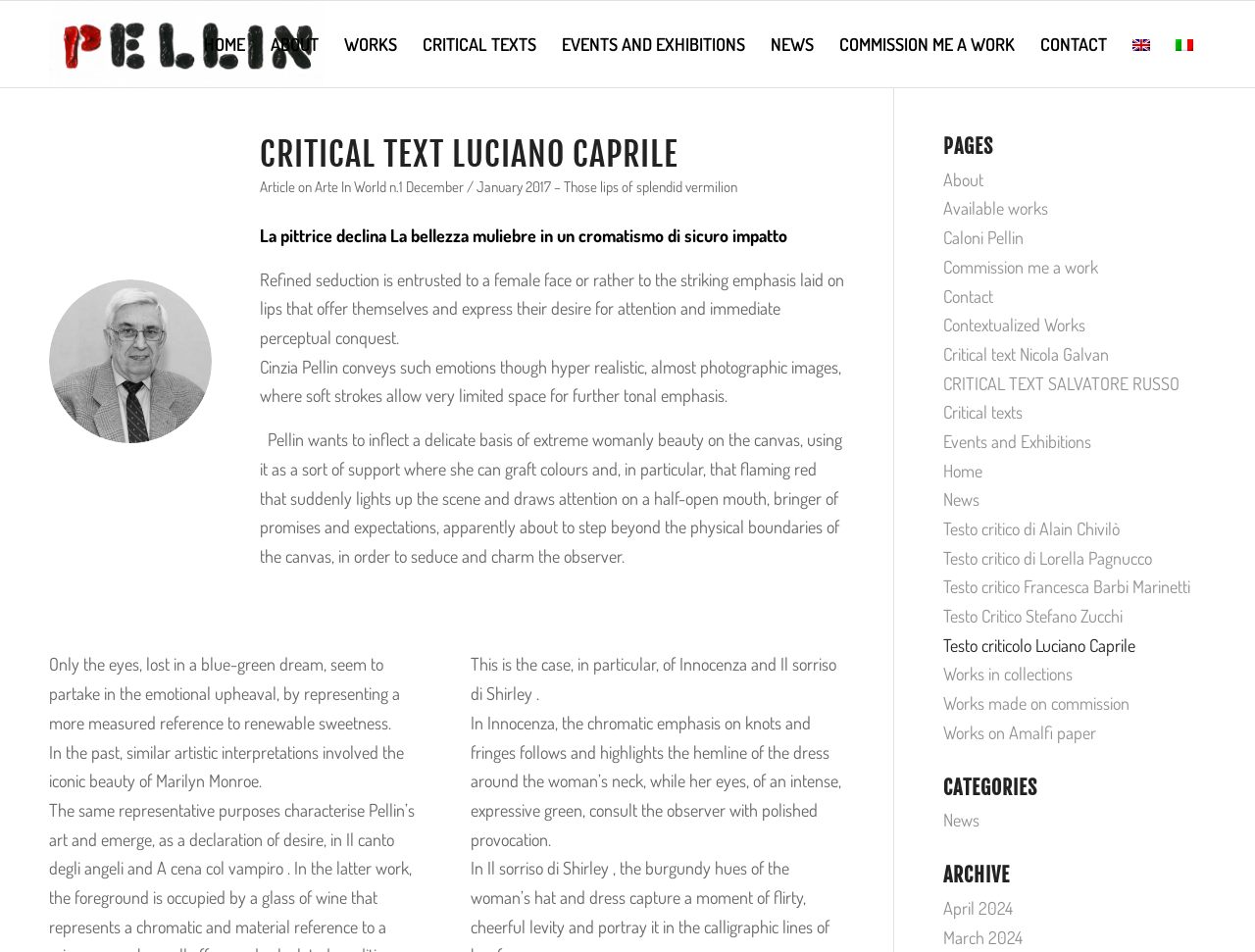Pinpoint the bounding box coordinates of the area that should be clicked to complete the following instruction: "Switch to the English language". The coordinates must be given as four float numbers between 0 and 1, i.e., [left, top, right, bottom].

[0.892, 0.001, 0.927, 0.092]